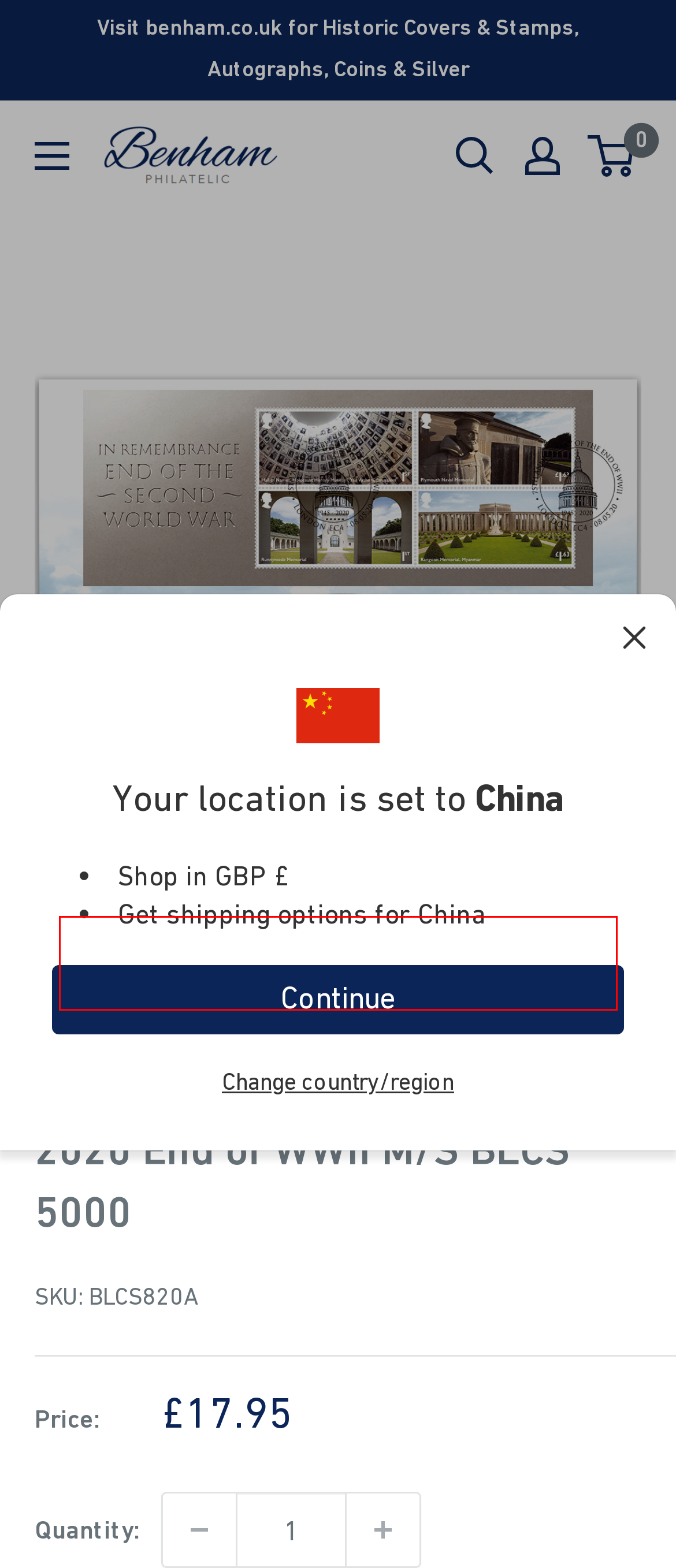The screenshot provided shows a webpage with a red bounding box. Apply OCR to the text within this red bounding box and provide the extracted content.

We use cookies to provide you with the best possible experience. By continuing to use our site, you agree to our use of cookies.